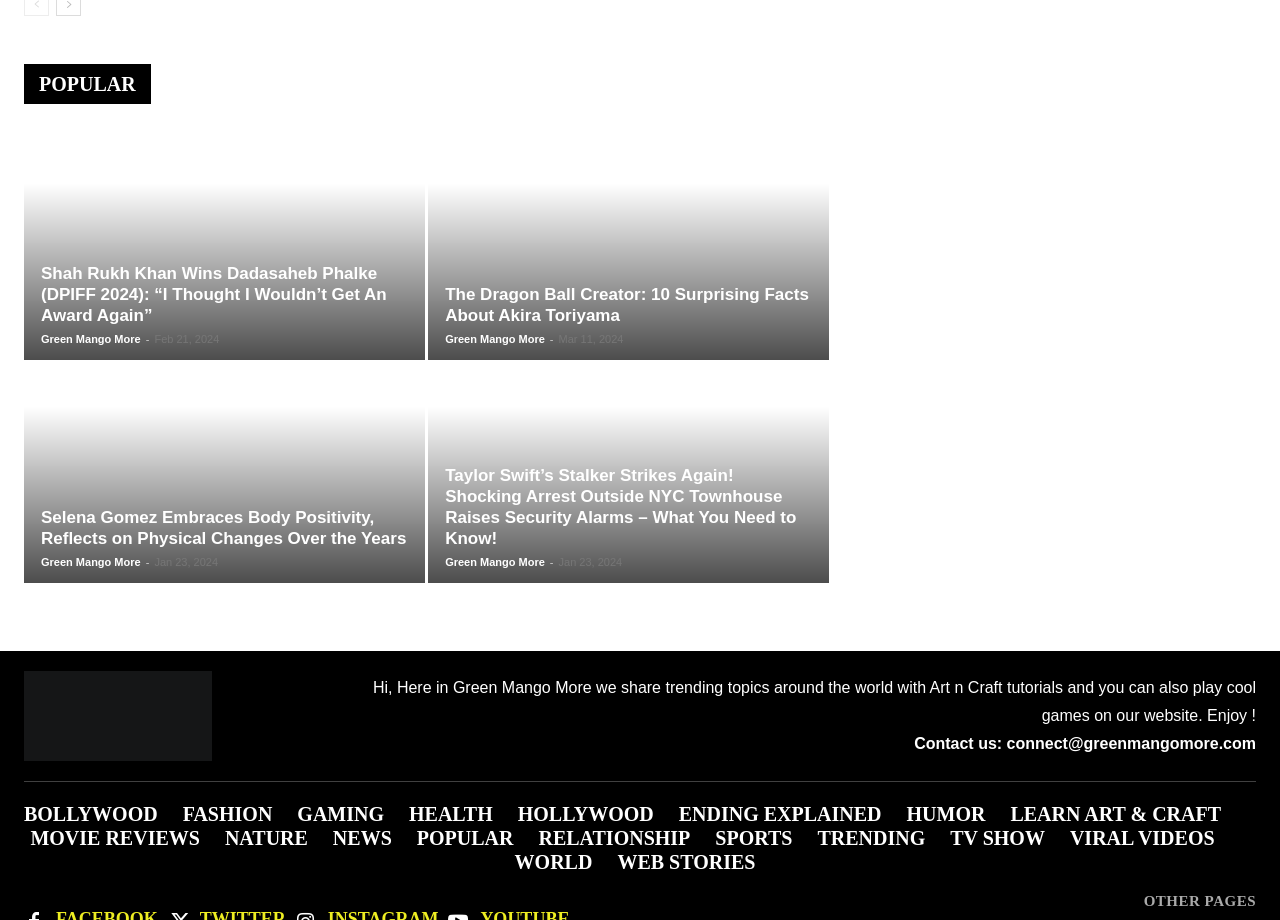Can you provide the bounding box coordinates for the element that should be clicked to implement the instruction: "View the latest news in the 'NEWS' category"?

[0.26, 0.898, 0.306, 0.924]